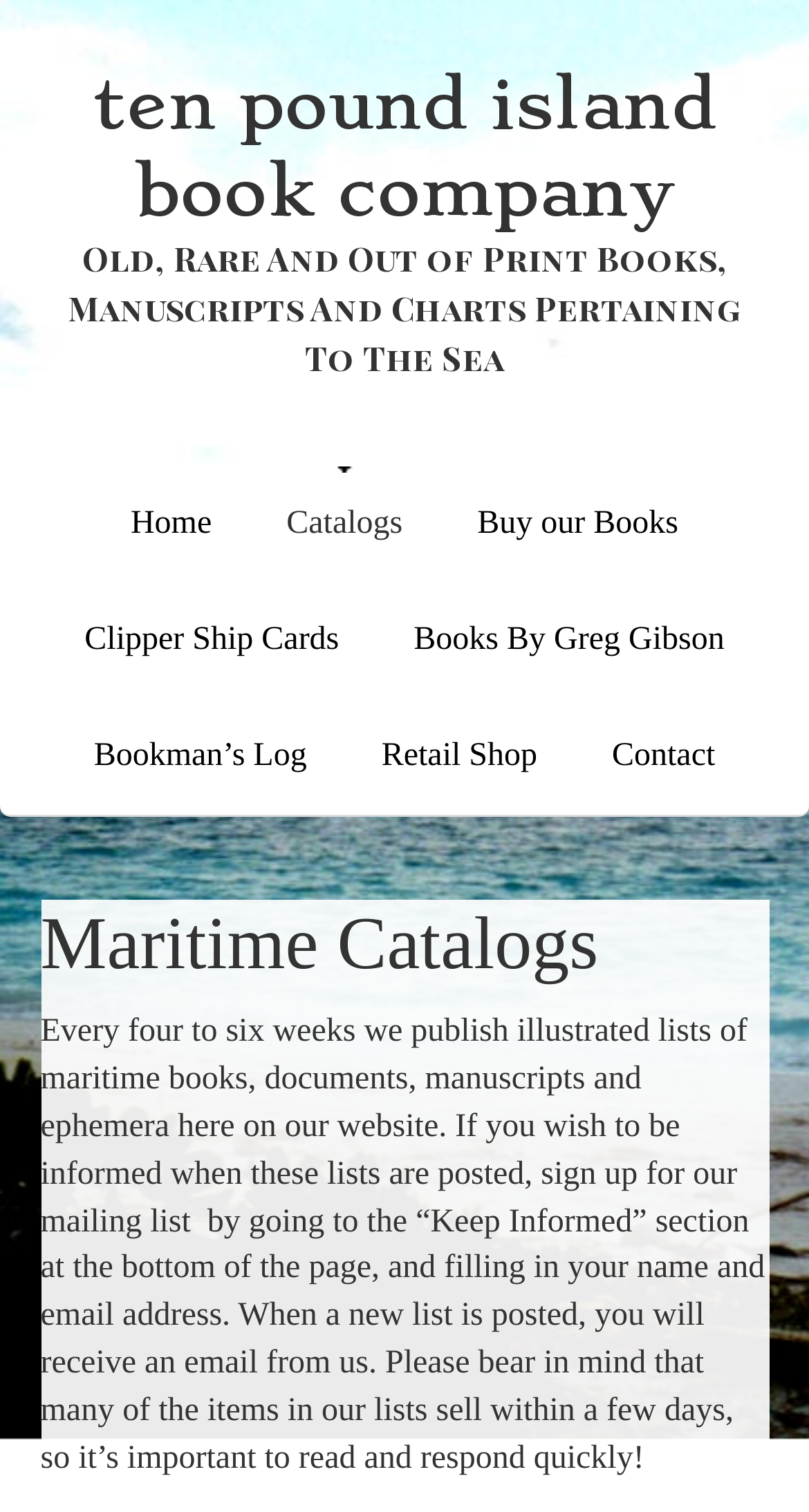Analyze the image and answer the question with as much detail as possible: 
What type of items are sold in the lists?

The static text on the webpage mentions 'illustrated lists of maritime books, documents, manuscripts and ephemera'. This suggests that the lists contain a variety of maritime-related items, including books, documents, manuscripts, and ephemera.